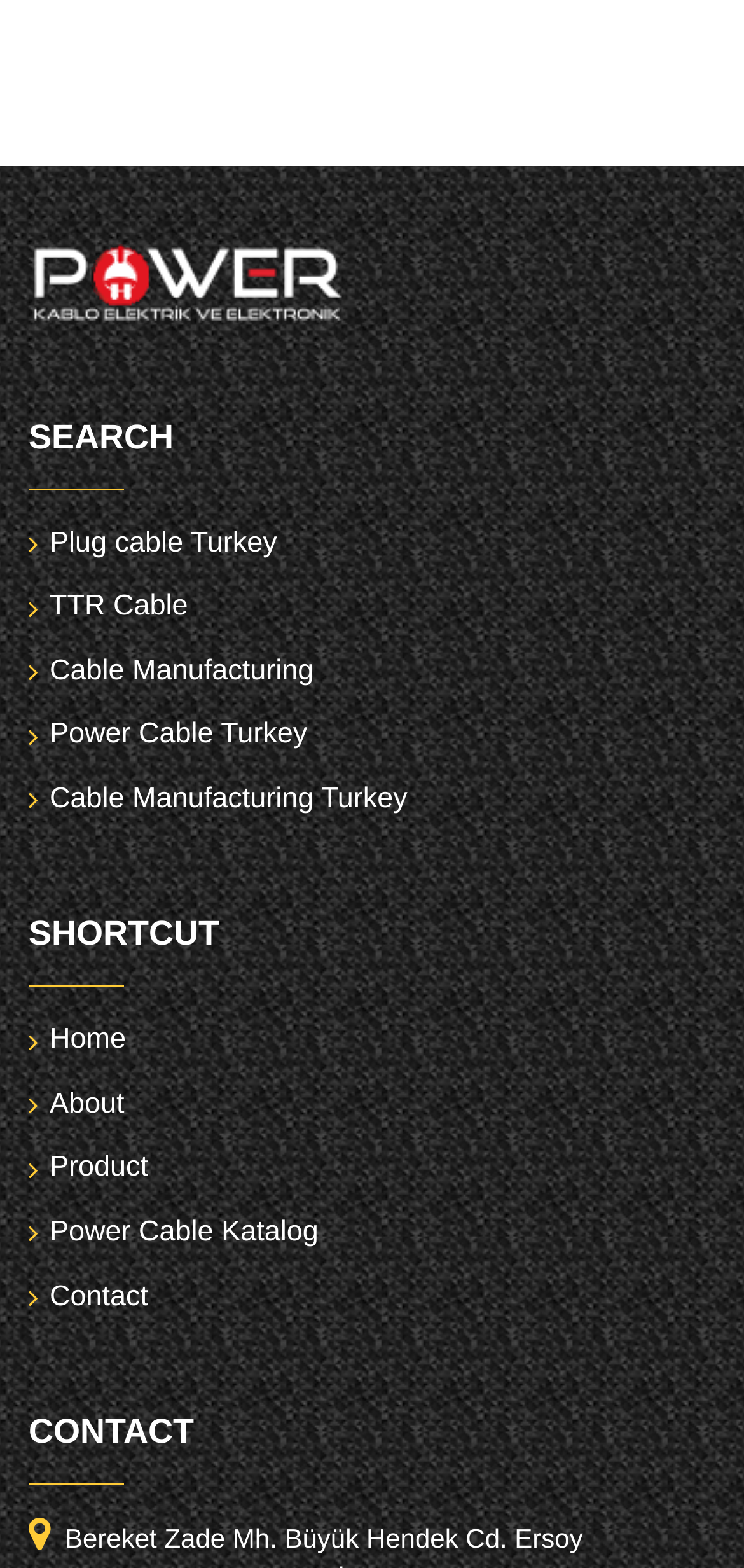Provide a brief response in the form of a single word or phrase:
How many heading elements are there?

3